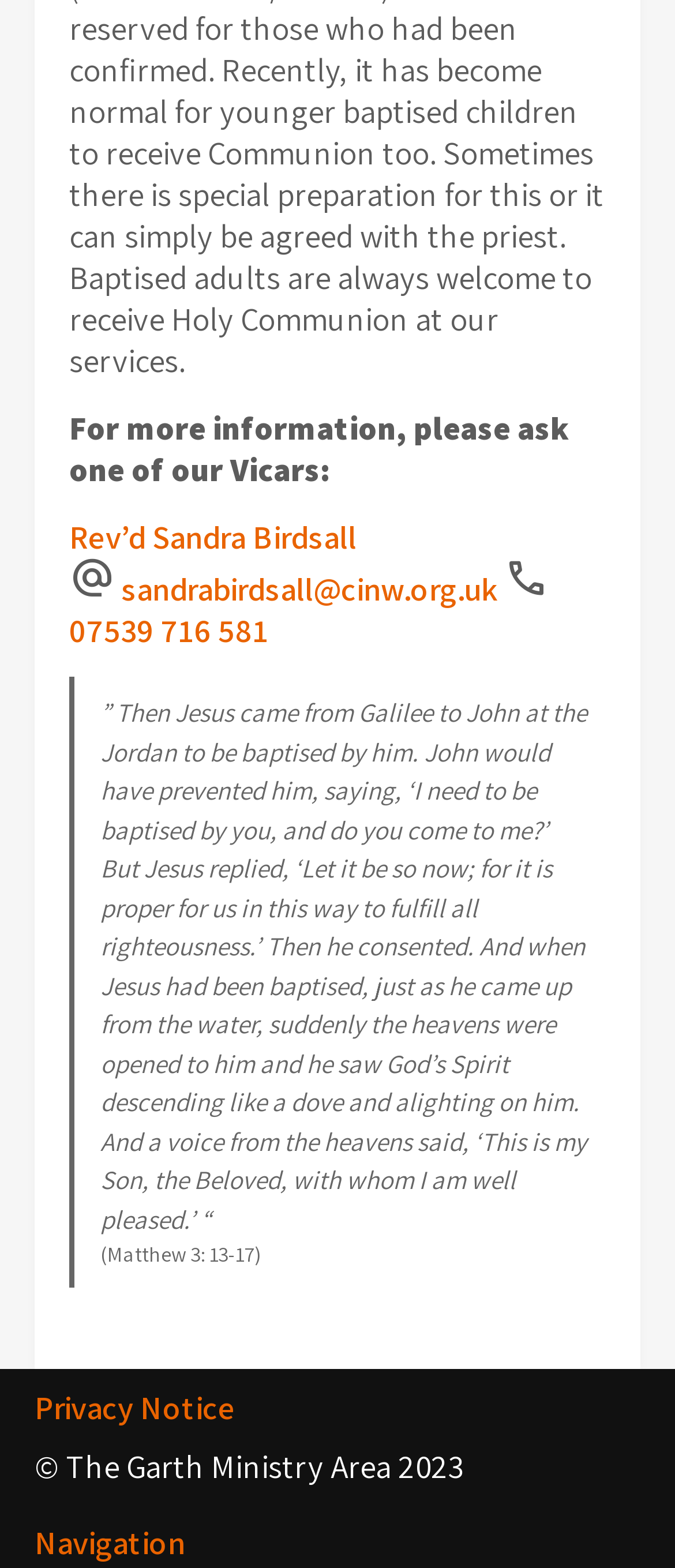Please specify the bounding box coordinates in the format (top-left x, top-left y, bottom-right x, bottom-right y), with all values as floating point numbers between 0 and 1. Identify the bounding box of the UI element described by: sandrabirdsall@cinw.org.uk

[0.179, 0.362, 0.736, 0.389]